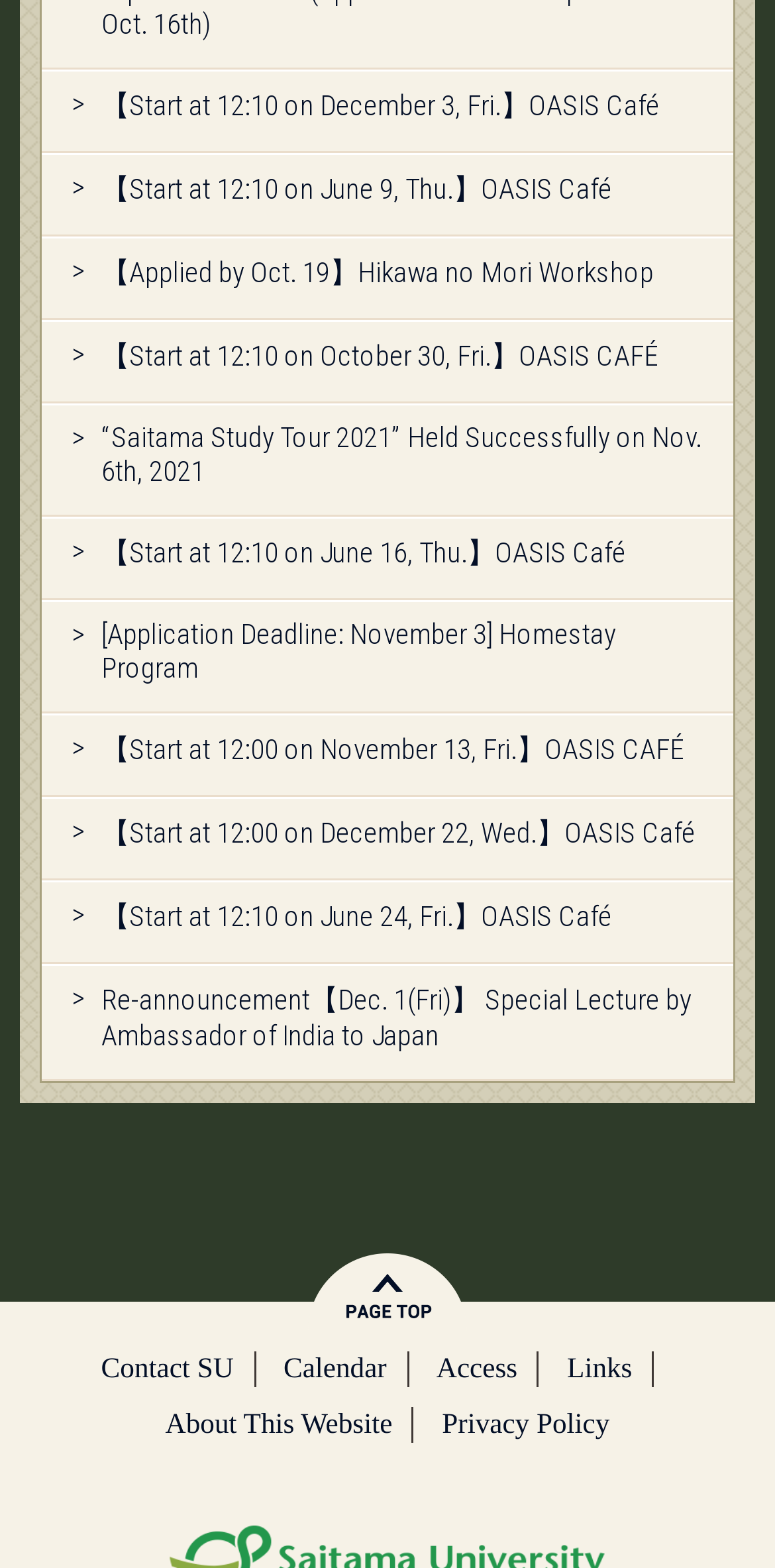What is the purpose of the links at the bottom of the page?
Answer the question with a thorough and detailed explanation.

The links at the bottom of the page, such as 'Contact SU', 'Calendar', 'Access', 'Links', and 'About This Website', have a distinct layout and are separated from the main content. This suggests that they are intended for navigation and providing additional information about the website.